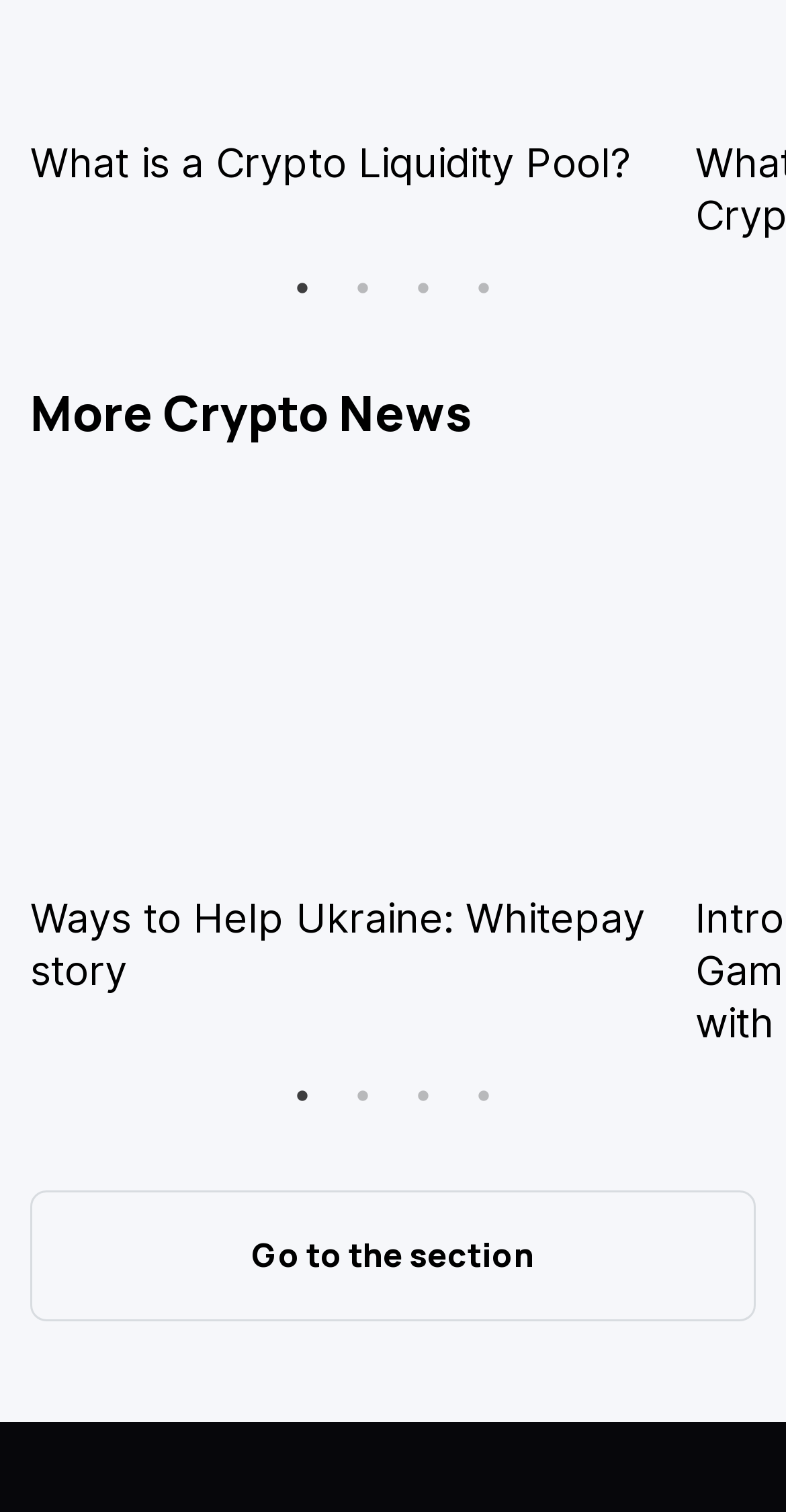Please identify the bounding box coordinates of the element's region that should be clicked to execute the following instruction: "Search for something". The bounding box coordinates must be four float numbers between 0 and 1, i.e., [left, top, right, bottom].

None